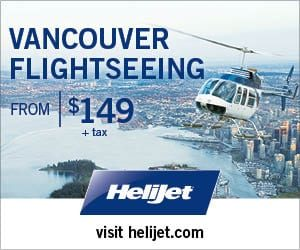Give a short answer using one word or phrase for the question:
What is the website to visit for more information?

helijet.com